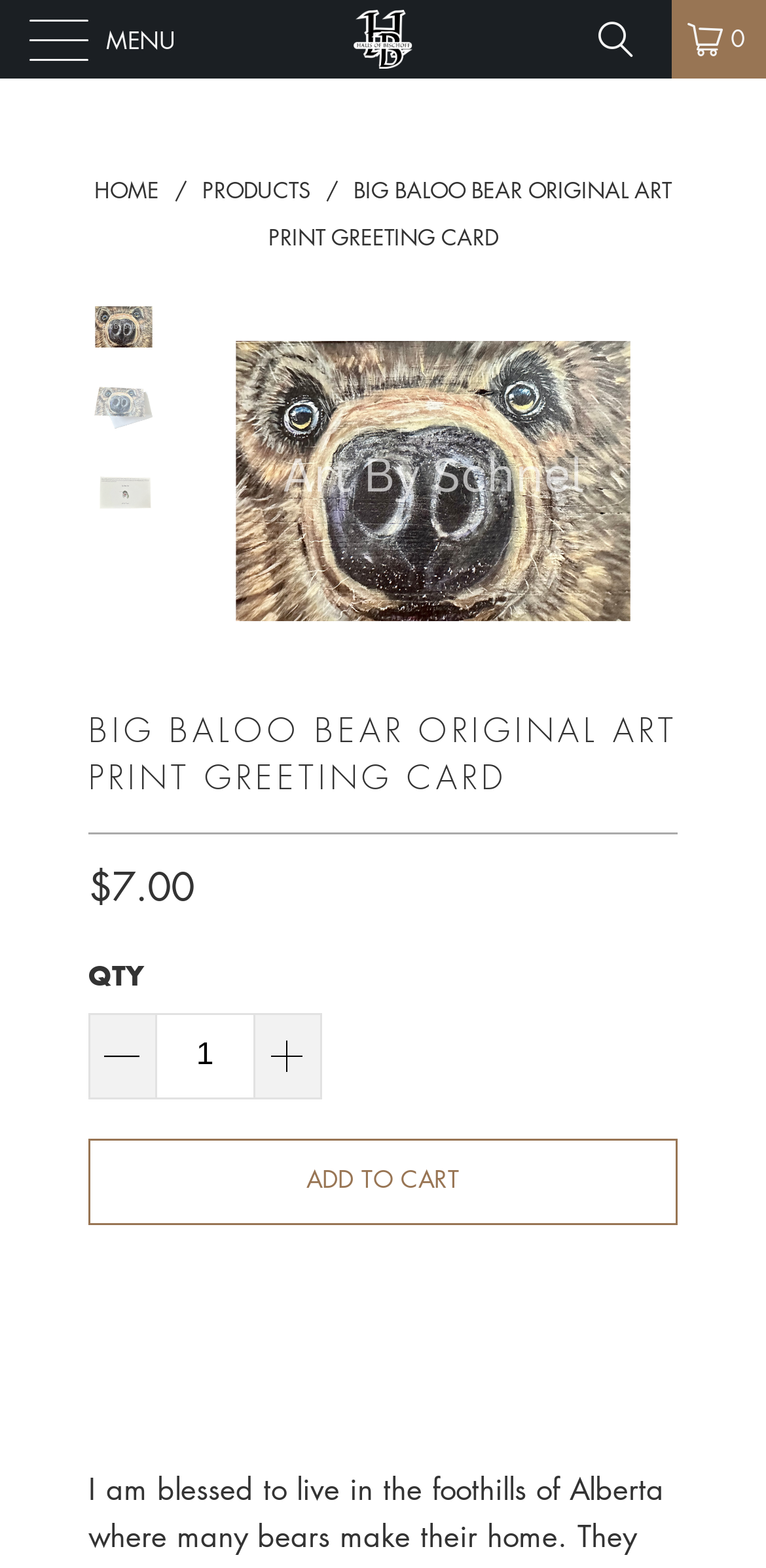What is the name of the product?
Identify the answer in the screenshot and reply with a single word or phrase.

Big Baloo Bear Original Art Print Greeting Card